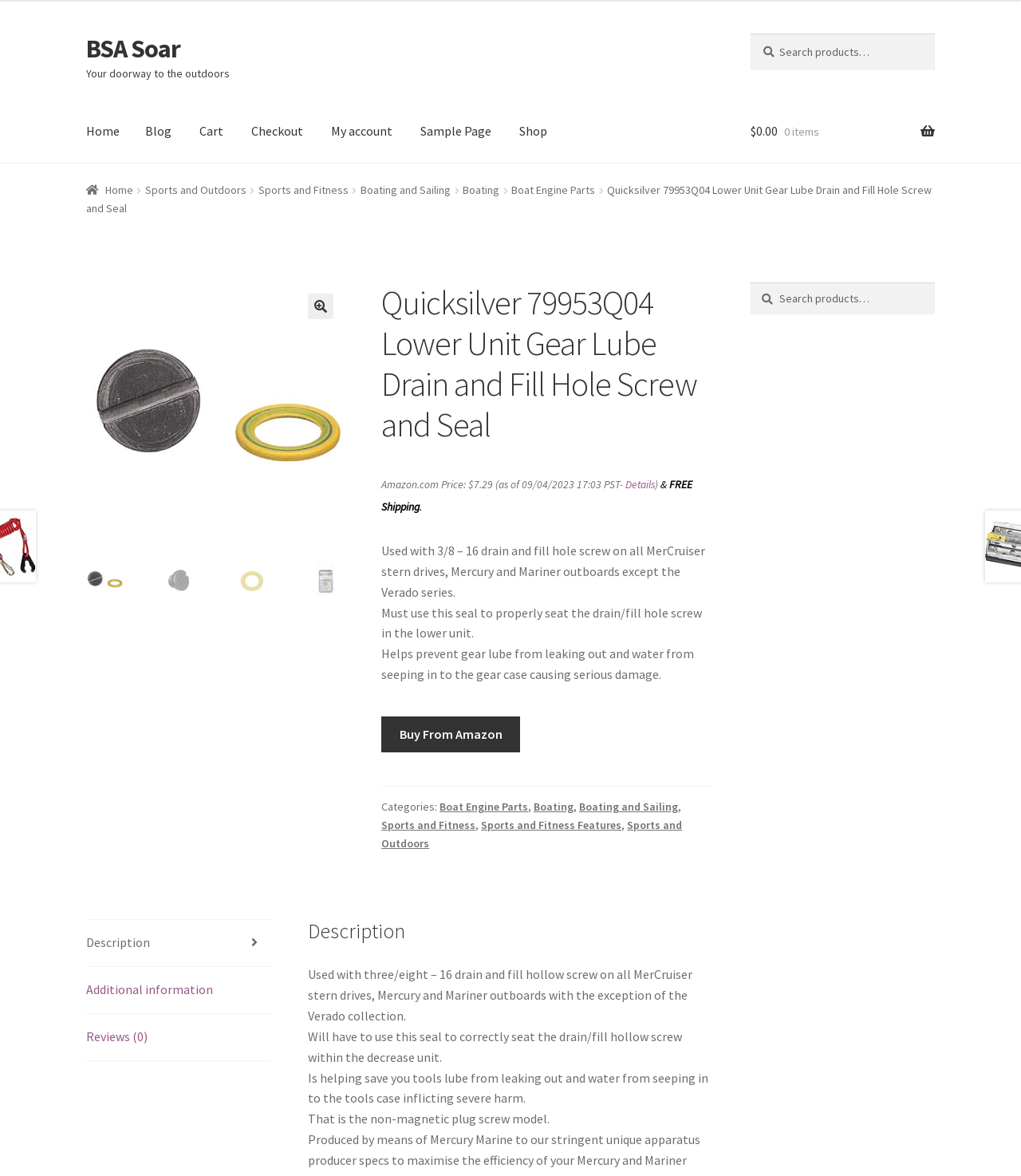Is the product available for free shipping?
Respond with a short answer, either a single word or a phrase, based on the image.

Yes